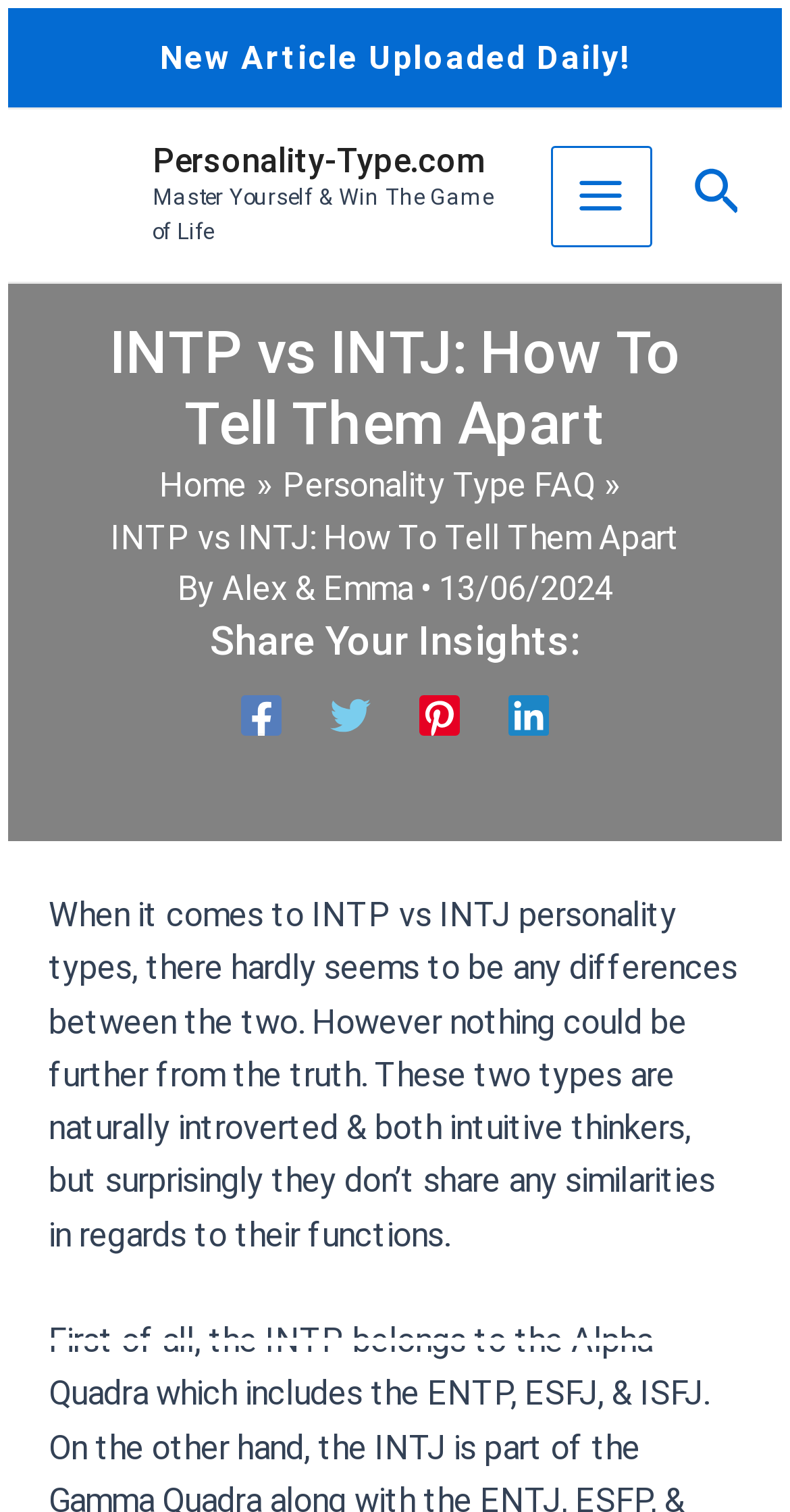Provide the bounding box coordinates of the area you need to click to execute the following instruction: "Search for an article".

[0.876, 0.107, 0.938, 0.152]